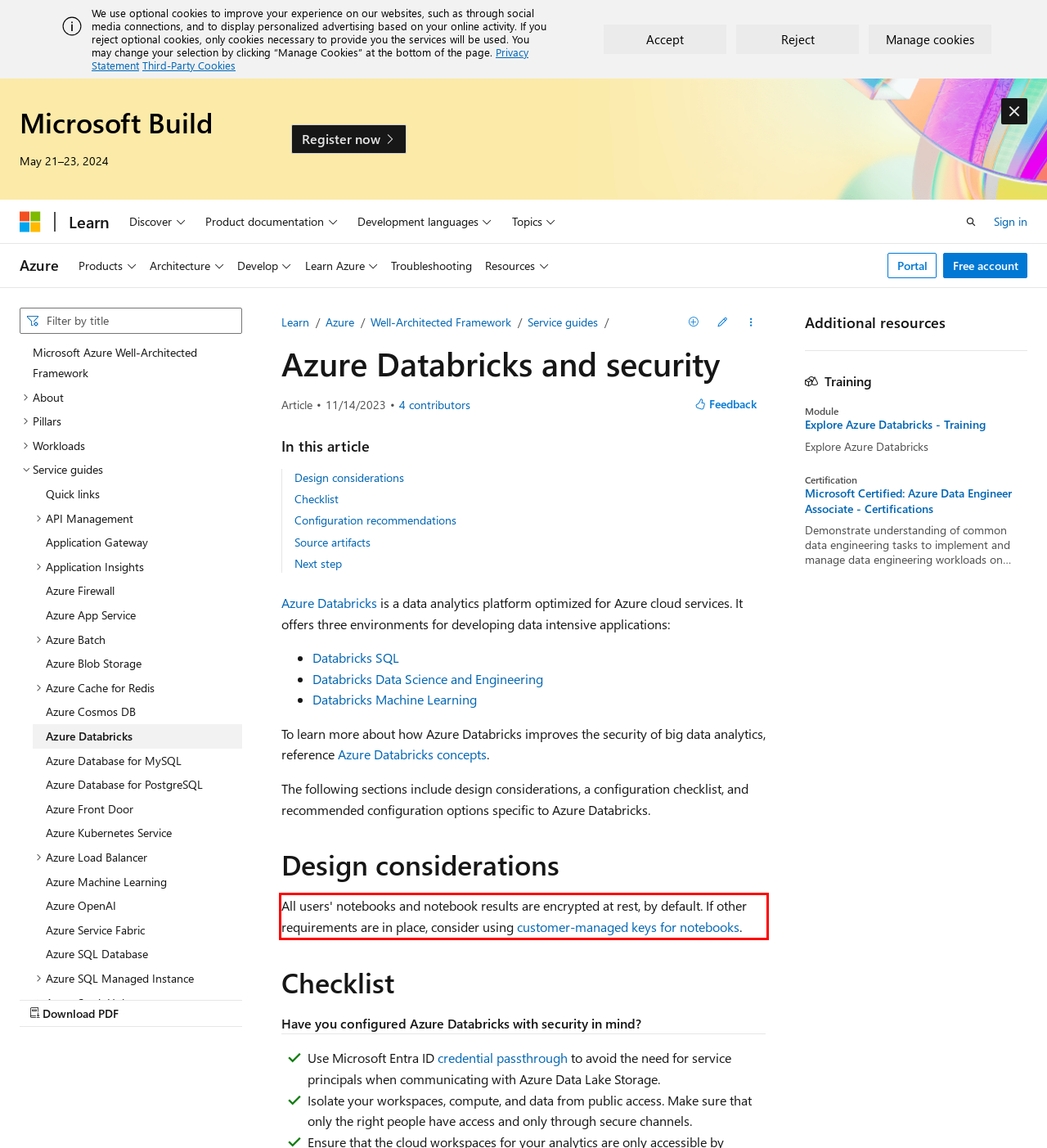You are given a screenshot of a webpage with a UI element highlighted by a red bounding box. Please perform OCR on the text content within this red bounding box.

All users' notebooks and notebook results are encrypted at rest, by default. If other requirements are in place, consider using customer-managed keys for notebooks.